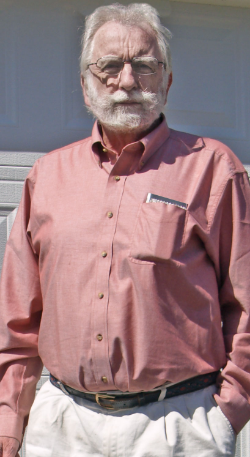Create a vivid and detailed description of the image.

The image features an older man standing confidently outdoors, dressed in a light pink button-up shirt with rolled-up sleeves, complemented by beige trousers. He sports a prominent mustache and glasses, giving him a distinguished appearance. The background appears to show a sunlit area, likely a residential setting, with a garage door partially visible behind him. This portrait captures a moment of calm and poise, suggesting a reflective personality, perhaps in connection with themes of evolution and humanities, as indicated by its placement within a blog review context. The image may represent a figure related to discussions on scientific or philosophical topics, embodying a blend of expertise and approachability.